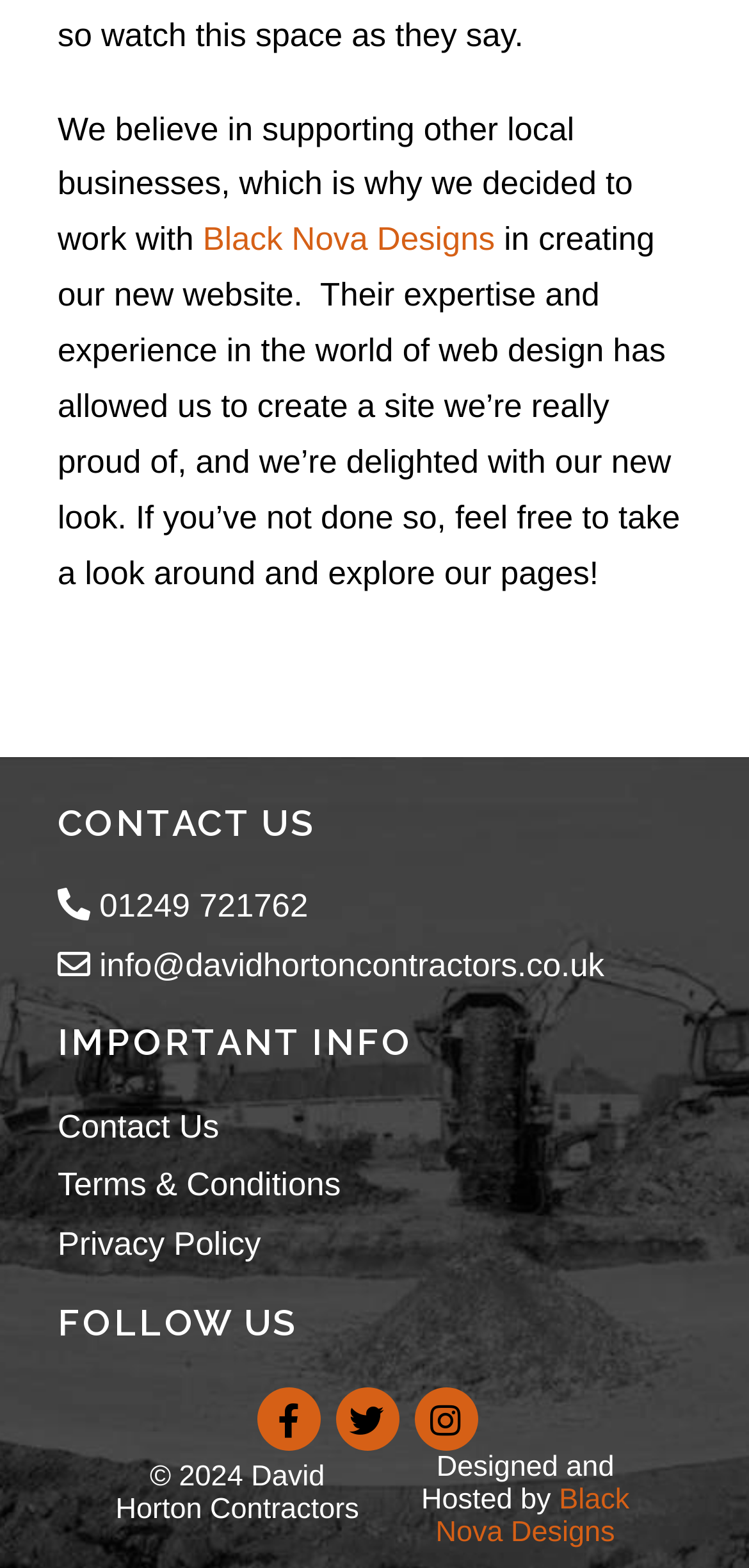Please provide a brief answer to the following inquiry using a single word or phrase:
What are the three social media platforms listed?

Facebook, Twitter, LinkedIn